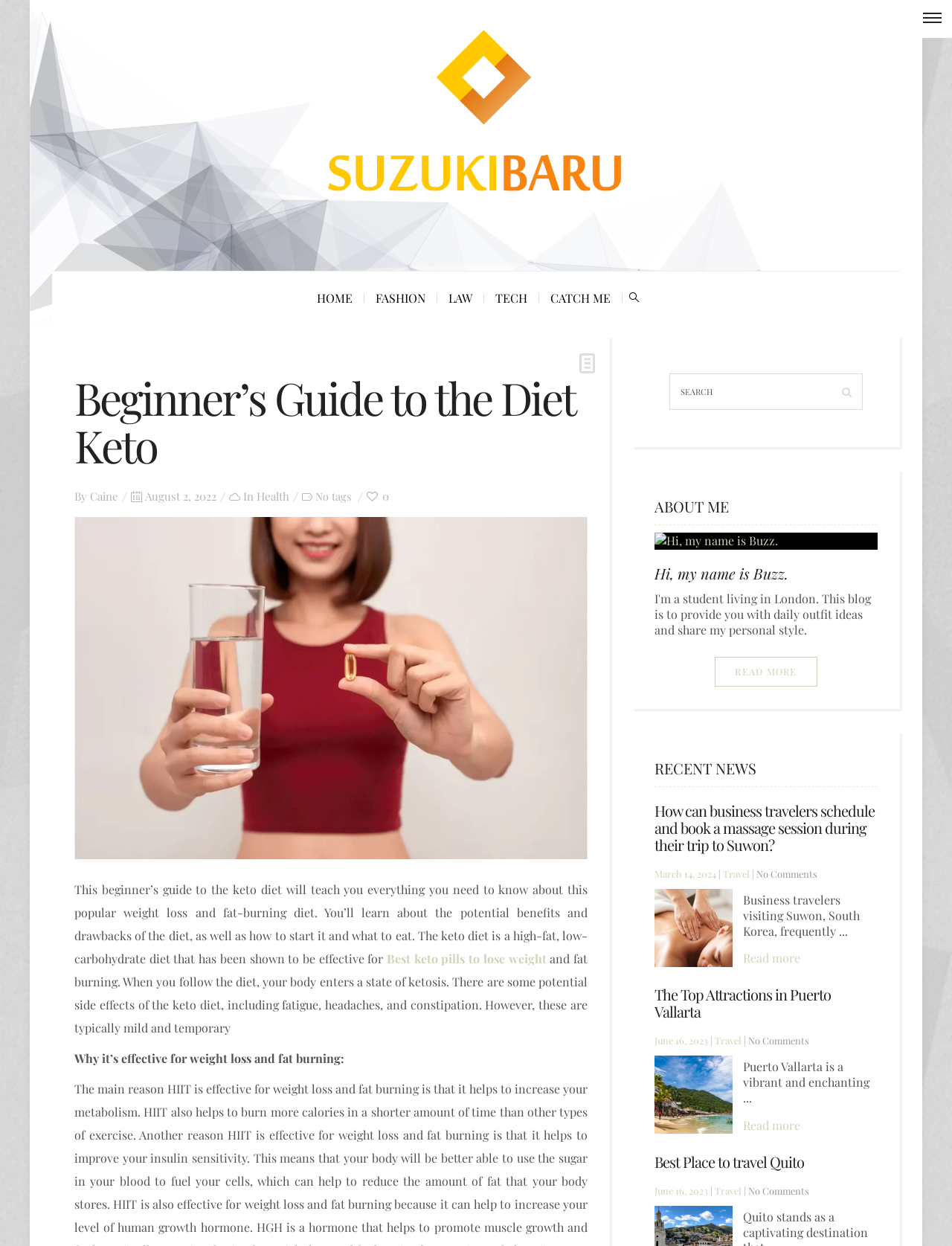Please indicate the bounding box coordinates for the clickable area to complete the following task: "Read more about the keto diet". The coordinates should be specified as four float numbers between 0 and 1, i.e., [left, top, right, bottom].

[0.406, 0.763, 0.574, 0.776]